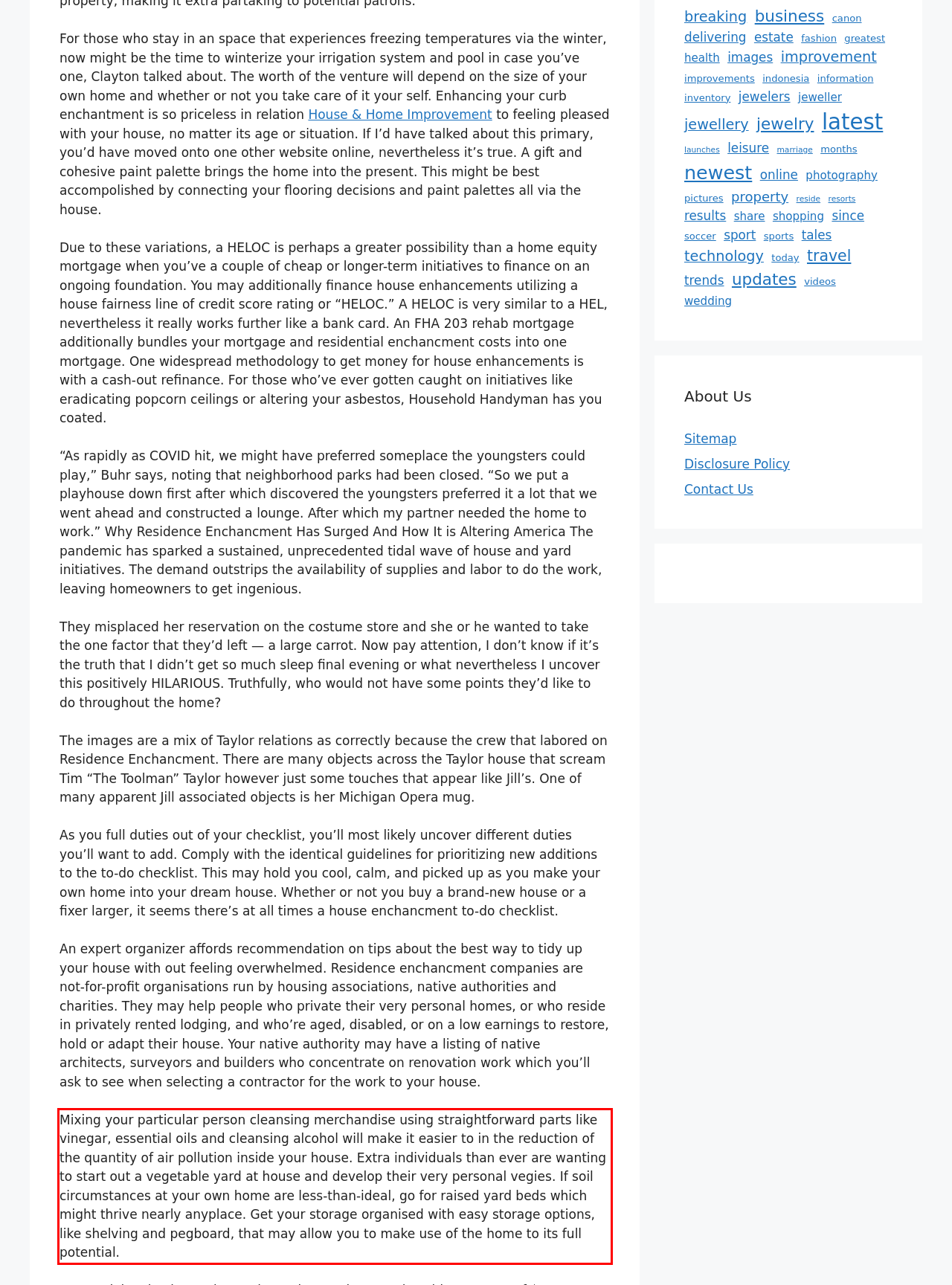Review the screenshot of the webpage and recognize the text inside the red rectangle bounding box. Provide the extracted text content.

Mixing your particular person cleansing merchandise using straightforward parts like vinegar, essential oils and cleansing alcohol will make it easier to in the reduction of the quantity of air pollution inside your house. Extra individuals than ever are wanting to start out a vegetable yard at house and develop their very personal vegies. If soil circumstances at your own home are less-than-ideal, go for raised yard beds which might thrive nearly anyplace. Get your storage organised with easy storage options, like shelving and pegboard, that may allow you to make use of the home to its full potential.